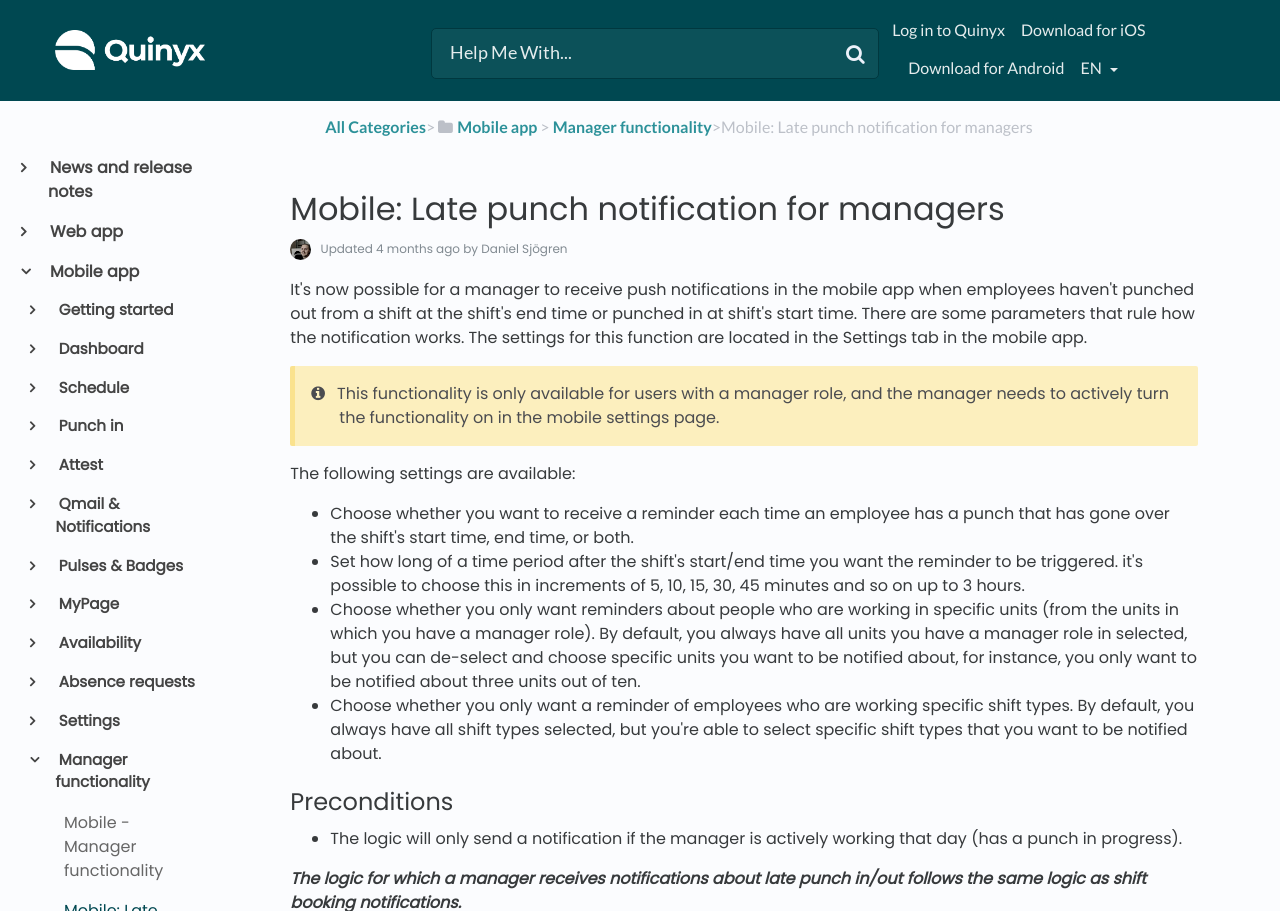What is the purpose of the 'Mobile: Late punch notification for managers' functionality?
Please answer the question as detailed as possible based on the image.

The functionality is designed to send push notifications to managers when employees have not punched out from a shift at the shift's end time, allowing managers to take necessary actions.